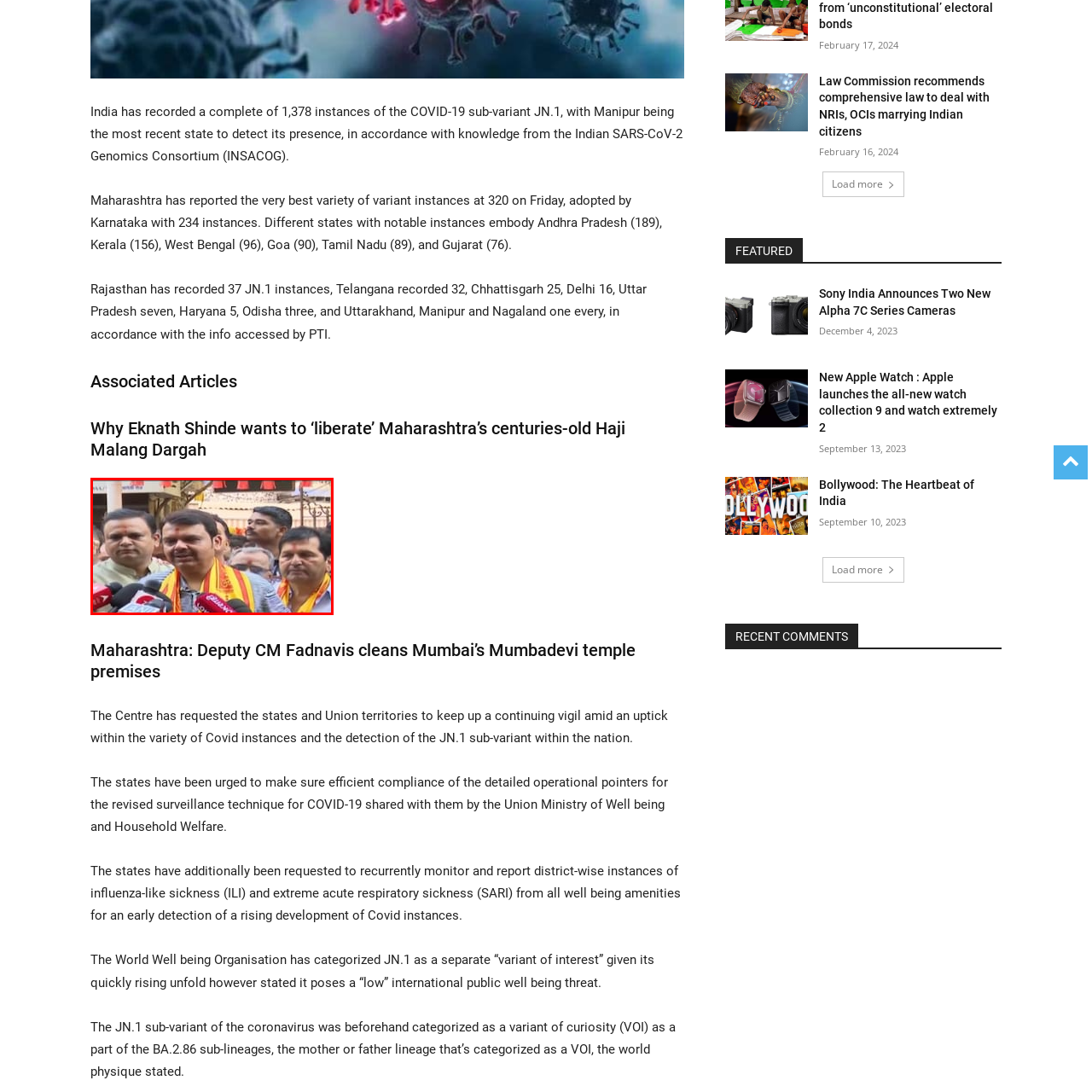Please examine the highlighted section of the image enclosed in the red rectangle and provide a comprehensive answer to the following question based on your observation: Where is the event taking place?

The background of the image features a bustling temple area, suggesting that the event is taking place in a public area related to religious or cultural activities.